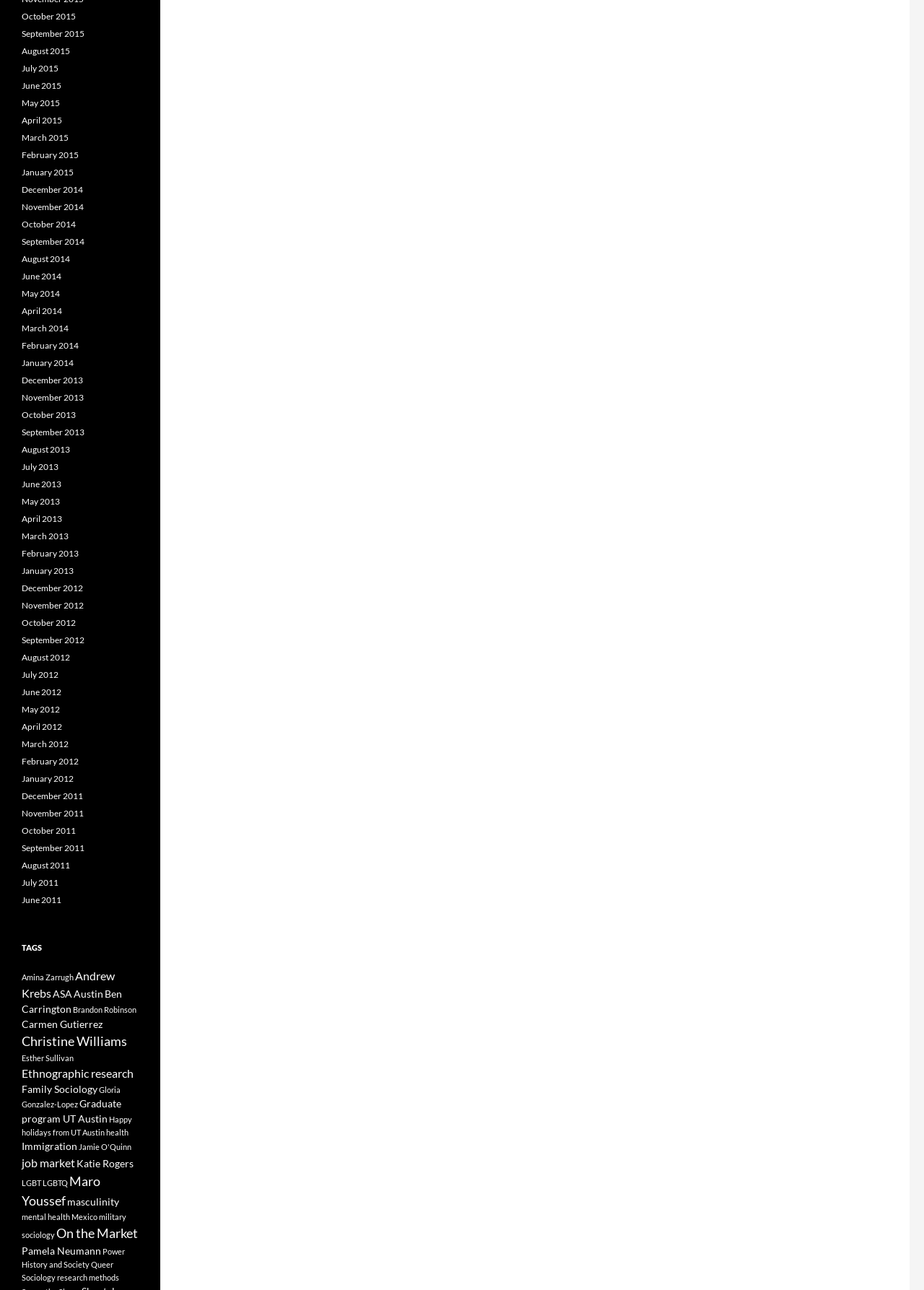Please identify the bounding box coordinates of the element's region that needs to be clicked to fulfill the following instruction: "Click on October 2015". The bounding box coordinates should consist of four float numbers between 0 and 1, i.e., [left, top, right, bottom].

[0.023, 0.008, 0.082, 0.017]